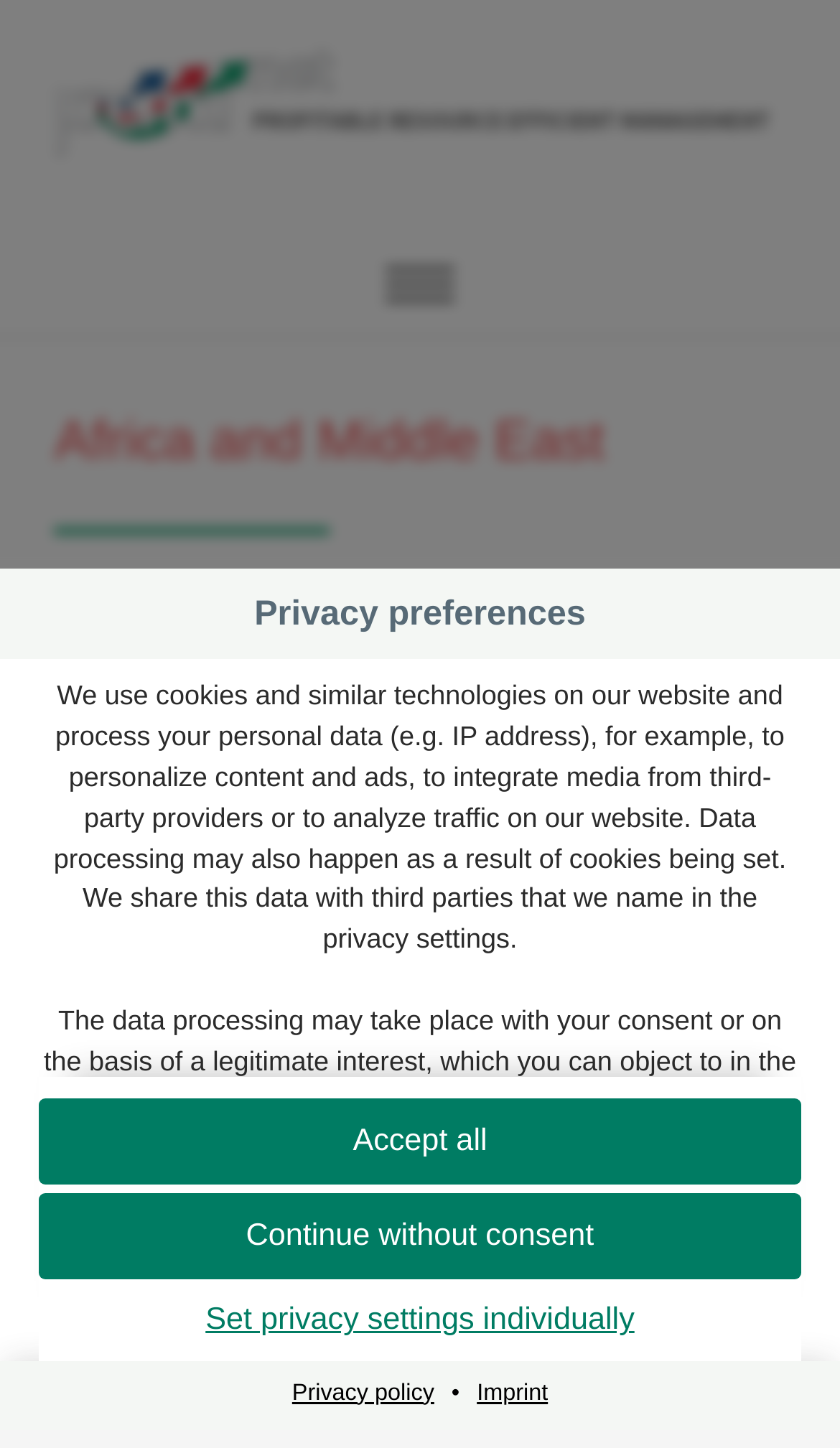Identify the bounding box coordinates for the UI element described by the following text: "Set privacy settings individually". Provide the coordinates as four float numbers between 0 and 1, in the format [left, top, right, bottom].

[0.046, 0.89, 0.954, 0.928]